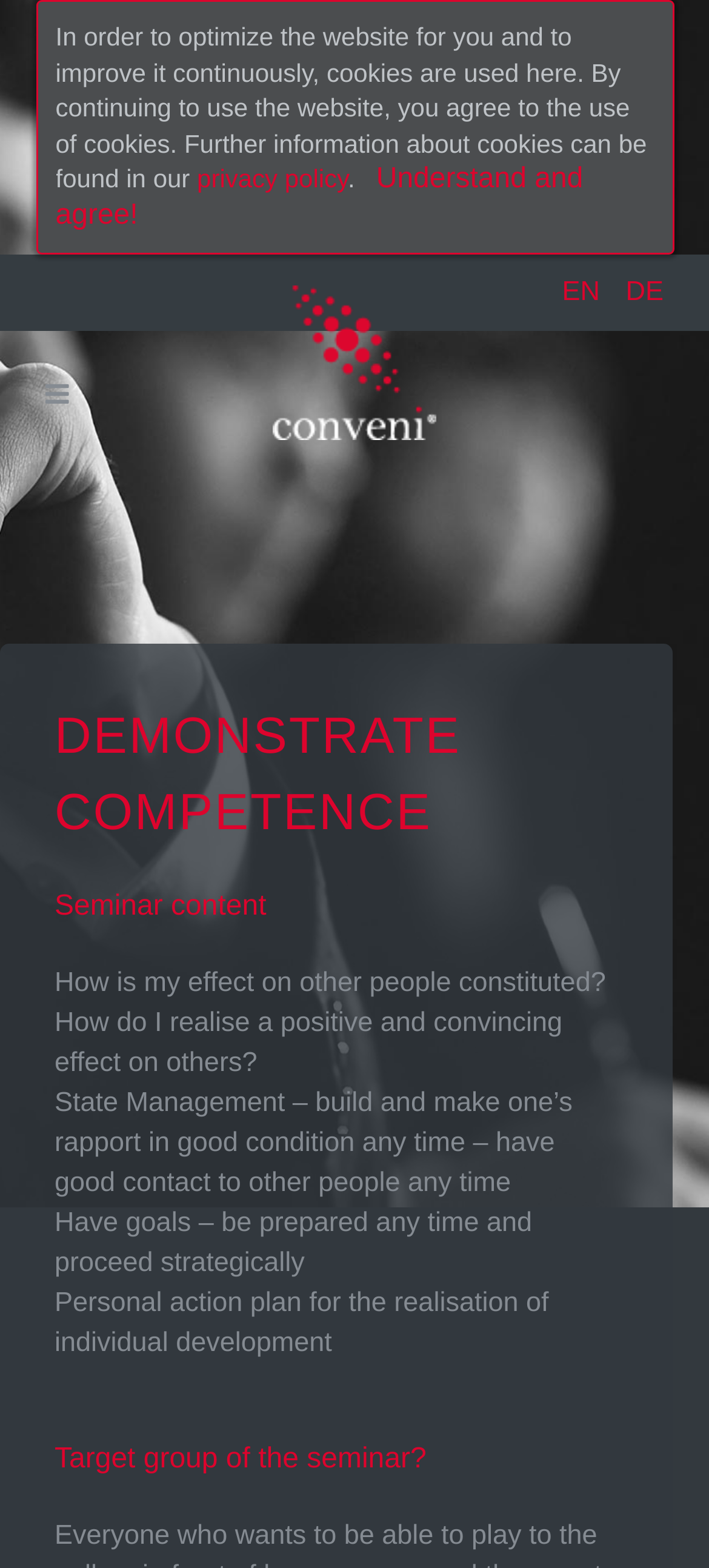What is the logo of the company?
Based on the screenshot, give a detailed explanation to answer the question.

The webpage has an image with the alt text 'Conveni Logo', indicating that the logo of the company is Conveni Logo.